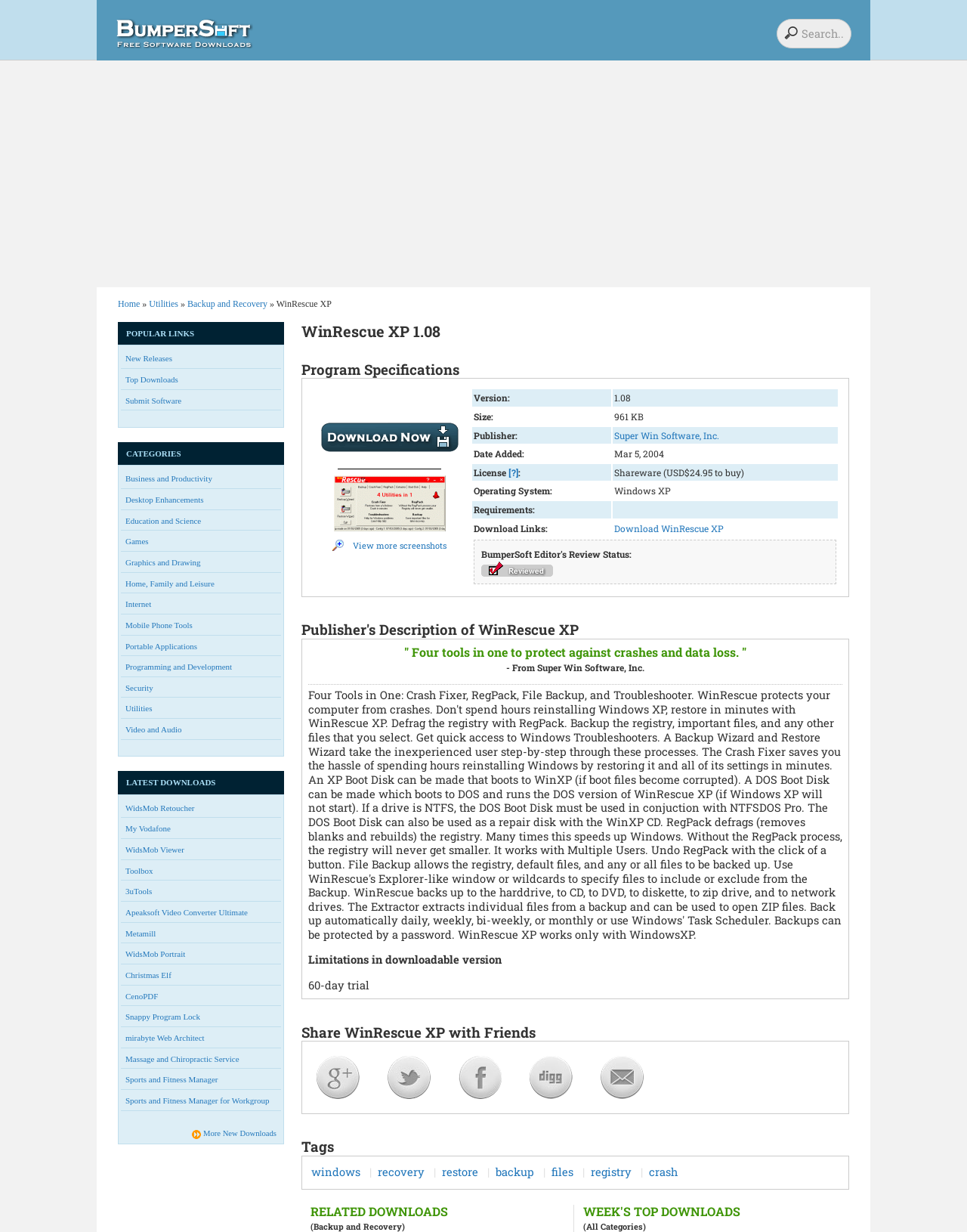Refer to the image and provide an in-depth answer to the question:
Can WinRescue XP be used to back up files to a CD?

According to the publisher's description, WinRescue XP's File Backup tool allows users to back up files to various devices, including the hard drive, CD, DVD, diskette, zip drive, and network drives. This means that users can use WinRescue XP to back up files to a CD.